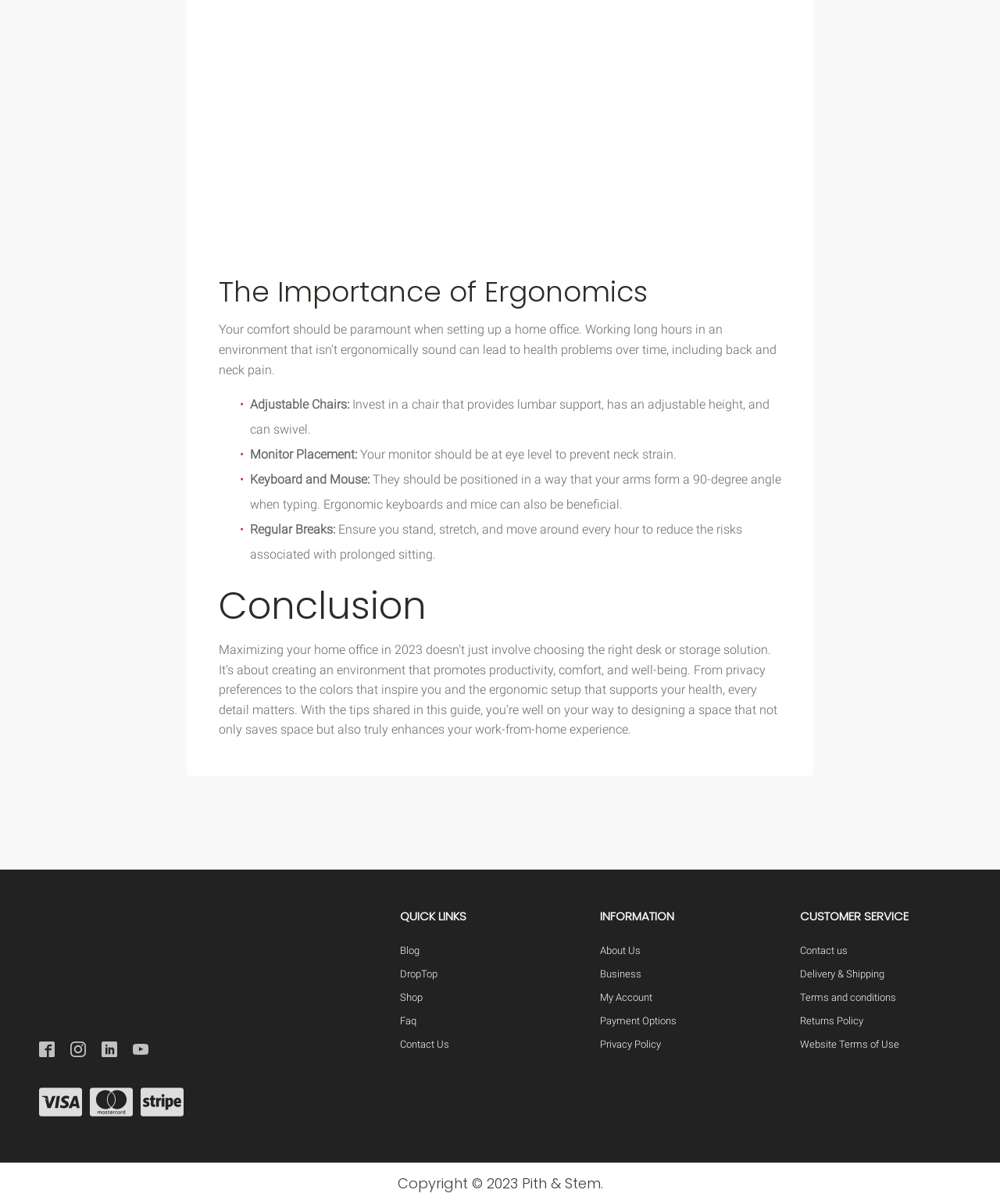Identify the bounding box coordinates of the clickable section necessary to follow the following instruction: "Read about the importance of ergonomics". The coordinates should be presented as four float numbers from 0 to 1, i.e., [left, top, right, bottom].

[0.219, 0.23, 0.781, 0.255]